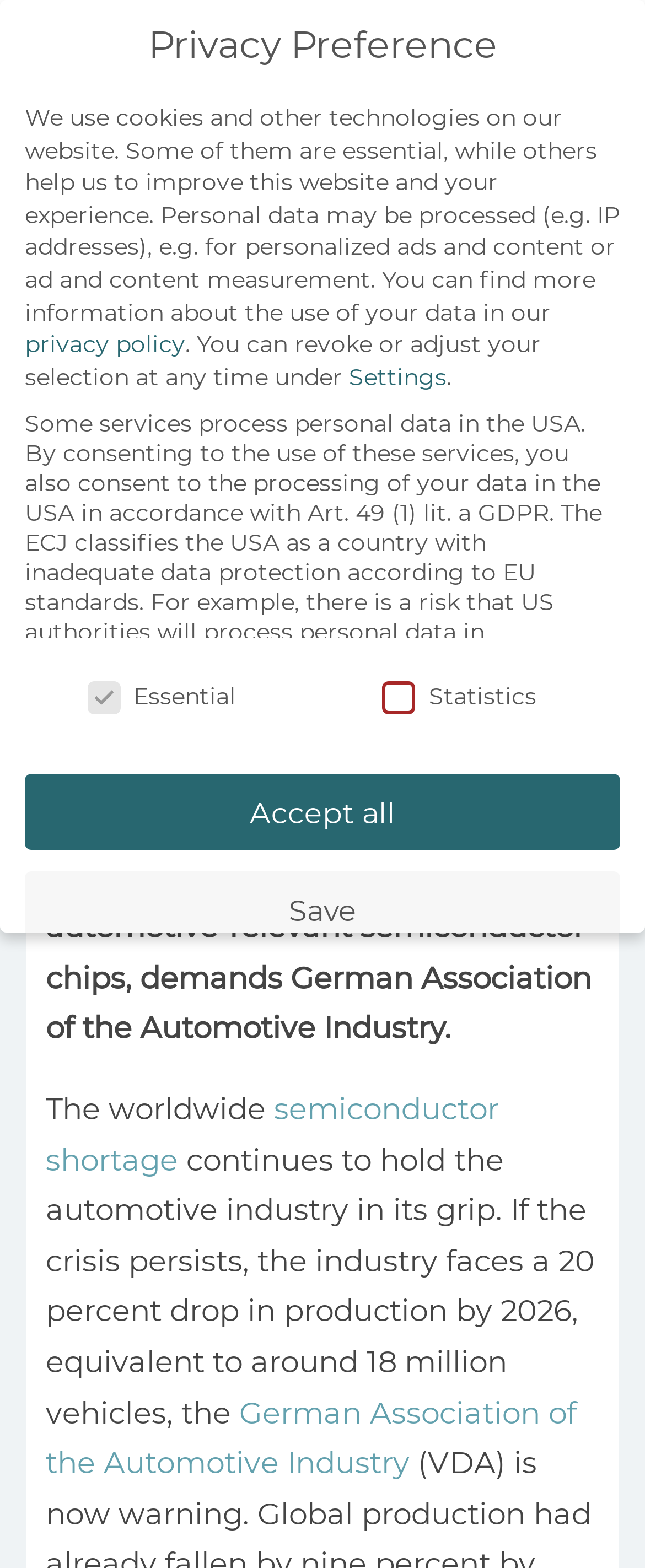What is the predicted drop in production by 2026?
From the screenshot, provide a brief answer in one word or phrase.

20 percent